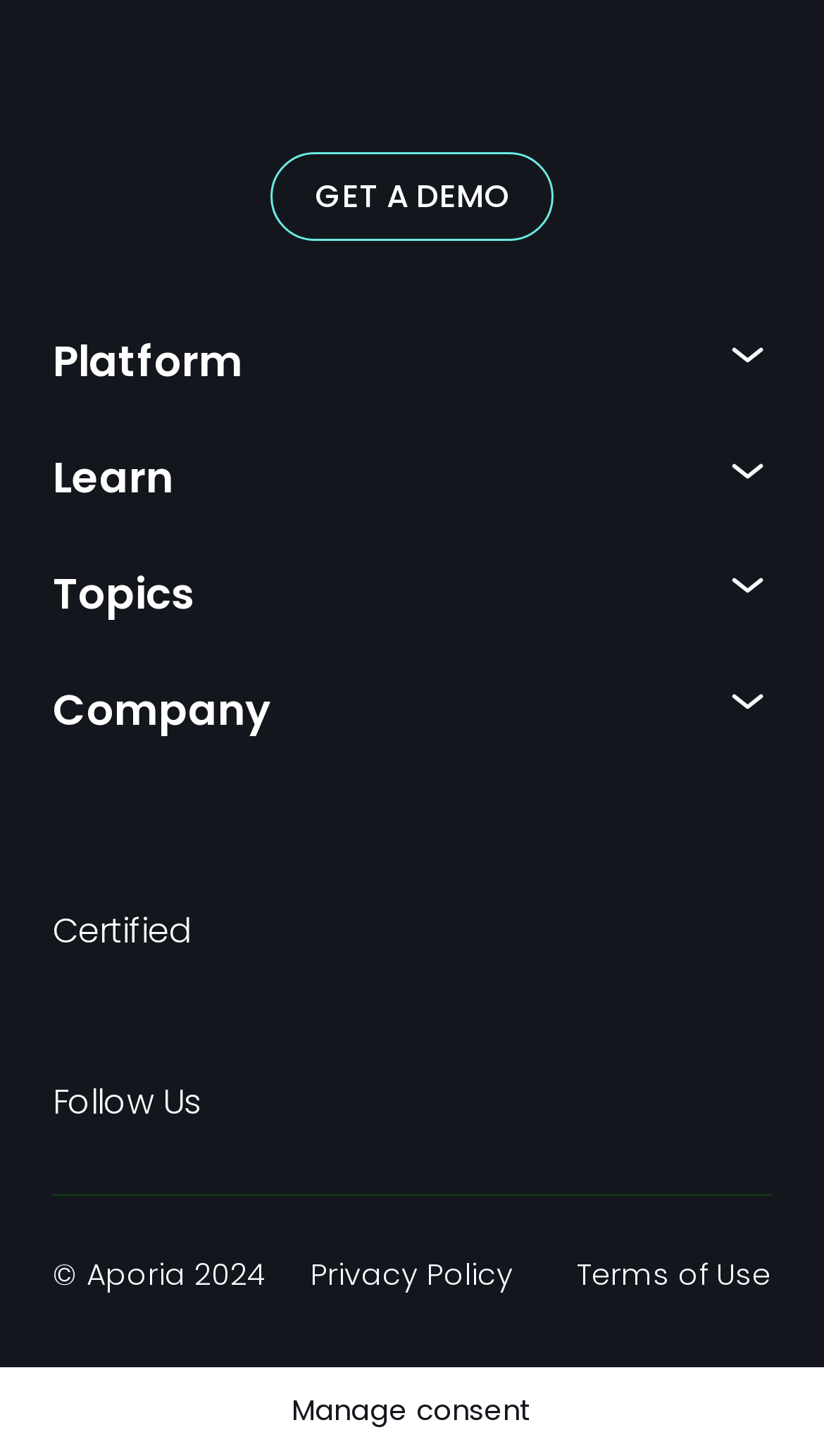Please identify the bounding box coordinates of the element's region that I should click in order to complete the following instruction: "Explore 'Fashion' styles". The bounding box coordinates consist of four float numbers between 0 and 1, i.e., [left, top, right, bottom].

None